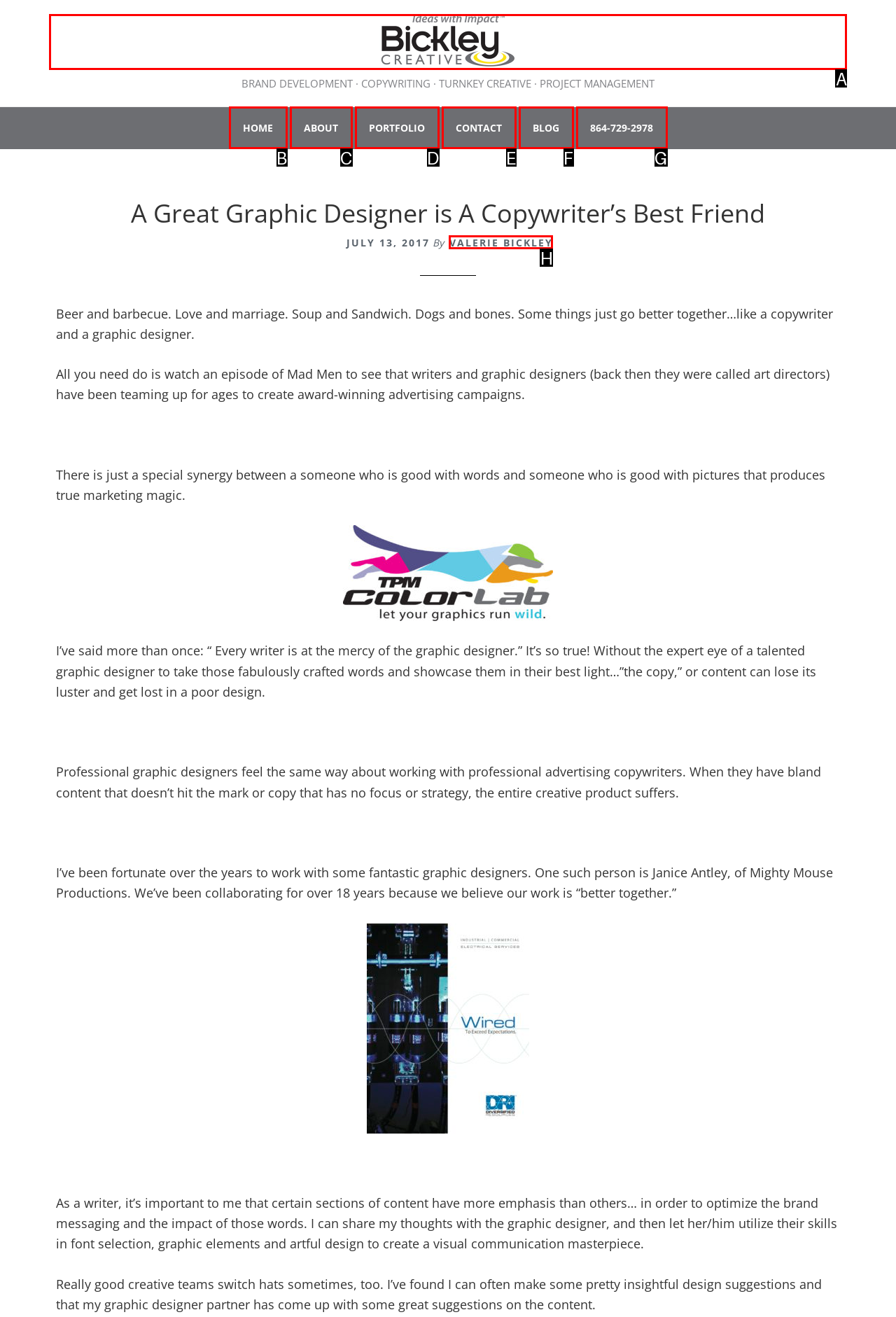Given the task: Click the 'Bickley Creative' link, tell me which HTML element to click on.
Answer with the letter of the correct option from the given choices.

A